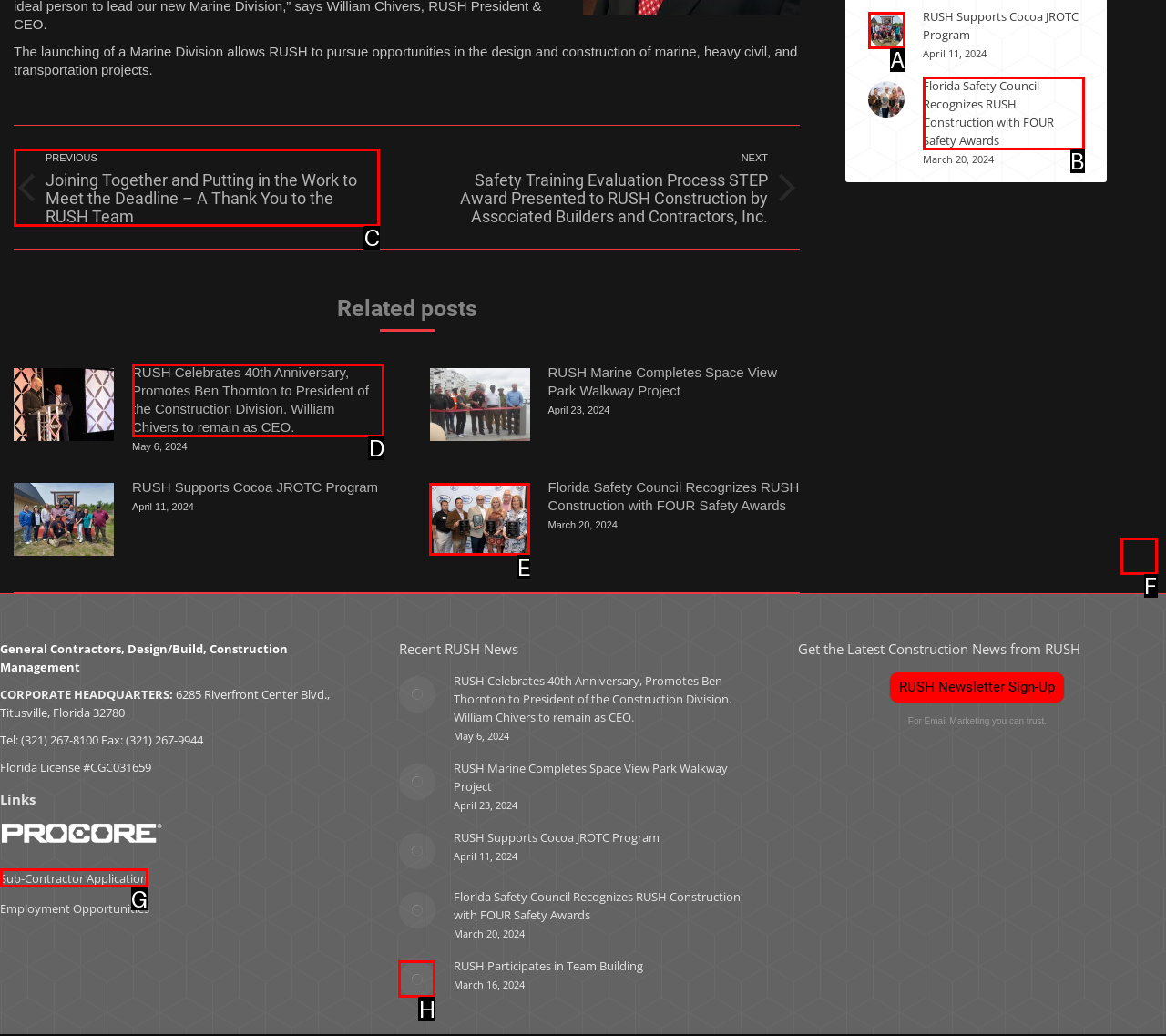Using the element description: Go to Top, select the HTML element that matches best. Answer with the letter of your choice.

F